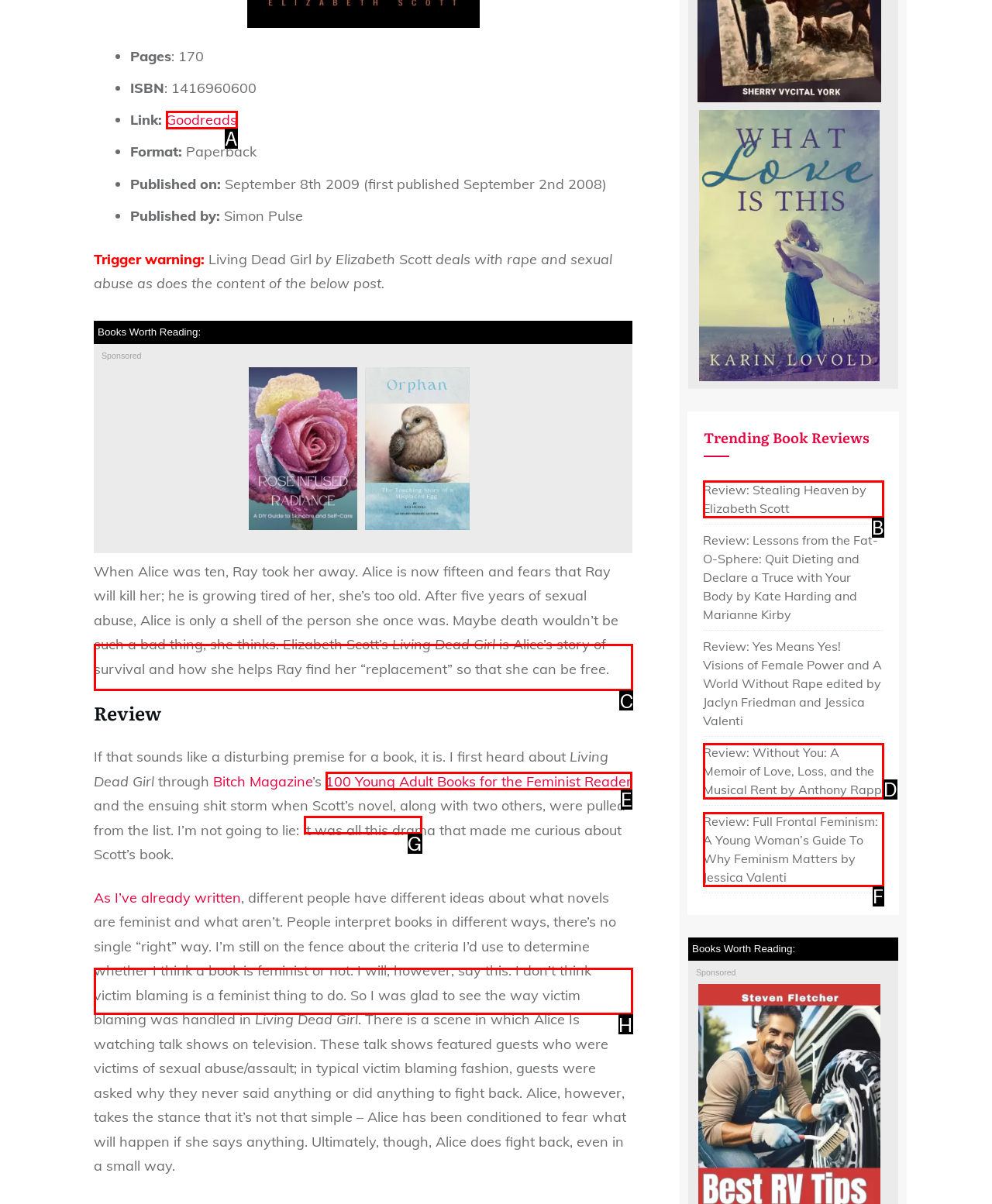Point out the letter of the HTML element you should click on to execute the task: Click on the link 'Books Worth Reading: Sponsored'
Reply with the letter from the given options.

C